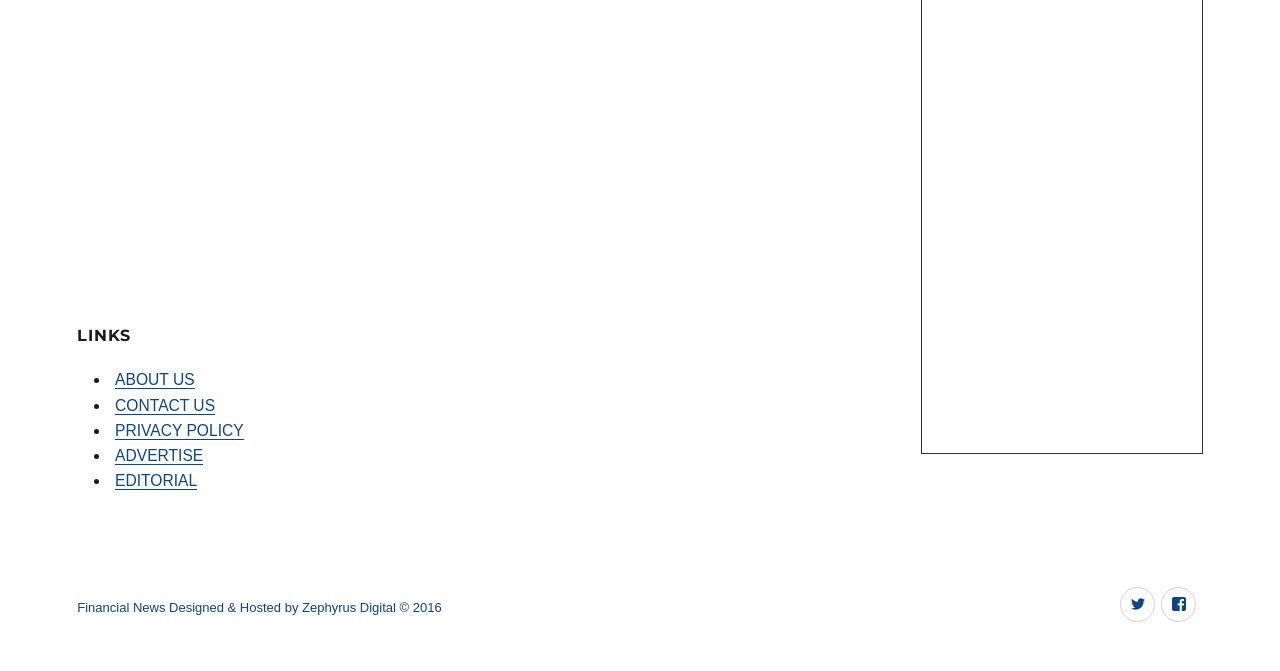Given the webpage screenshot and the description, determine the bounding box coordinates (top-left x, top-left y, bottom-right x, bottom-right y) that define the location of the UI element matching this description: Privacy Policy

[0.09, 0.628, 0.19, 0.654]